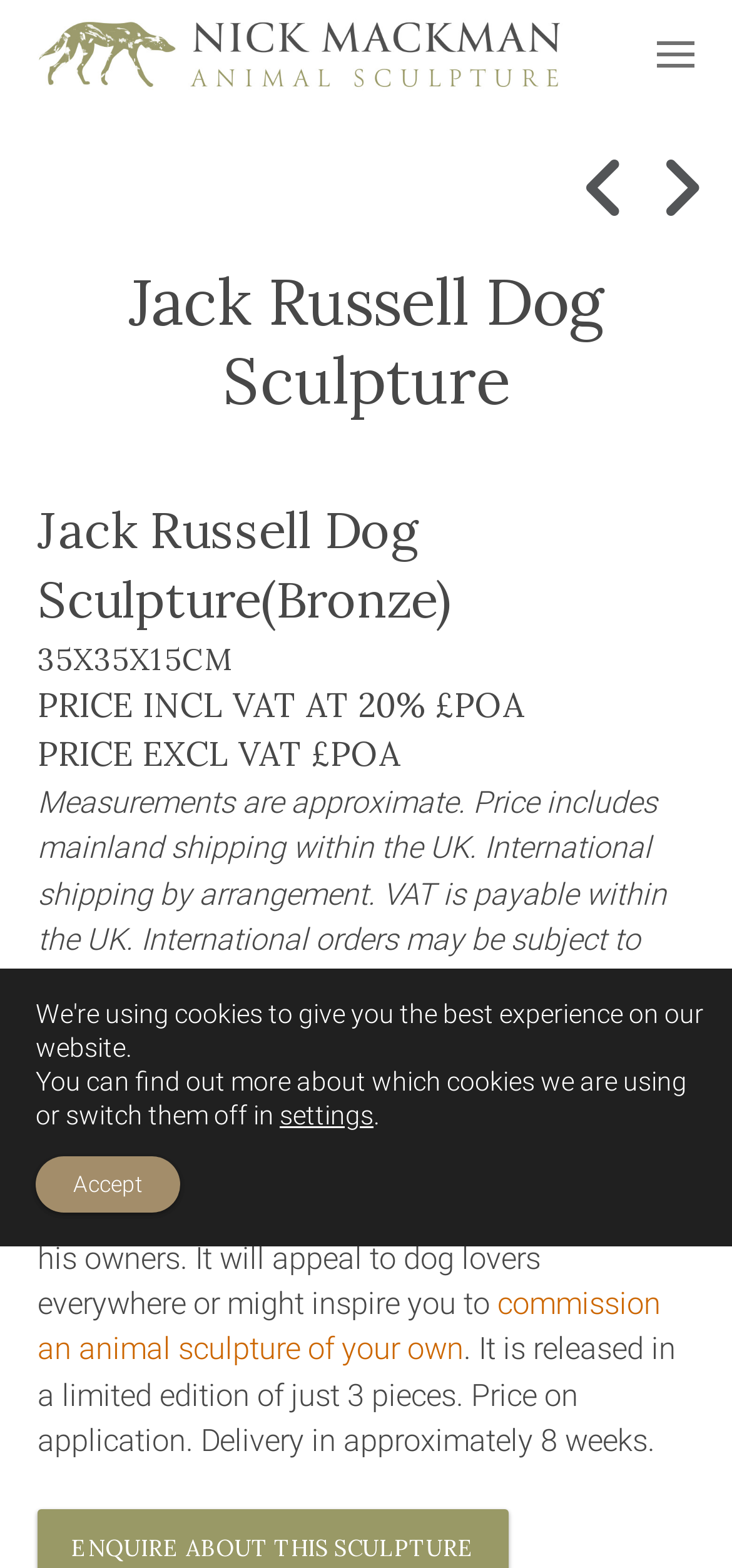Given the element description "title="Next Item"", identify the bounding box of the corresponding UI element.

[0.897, 0.096, 0.949, 0.144]